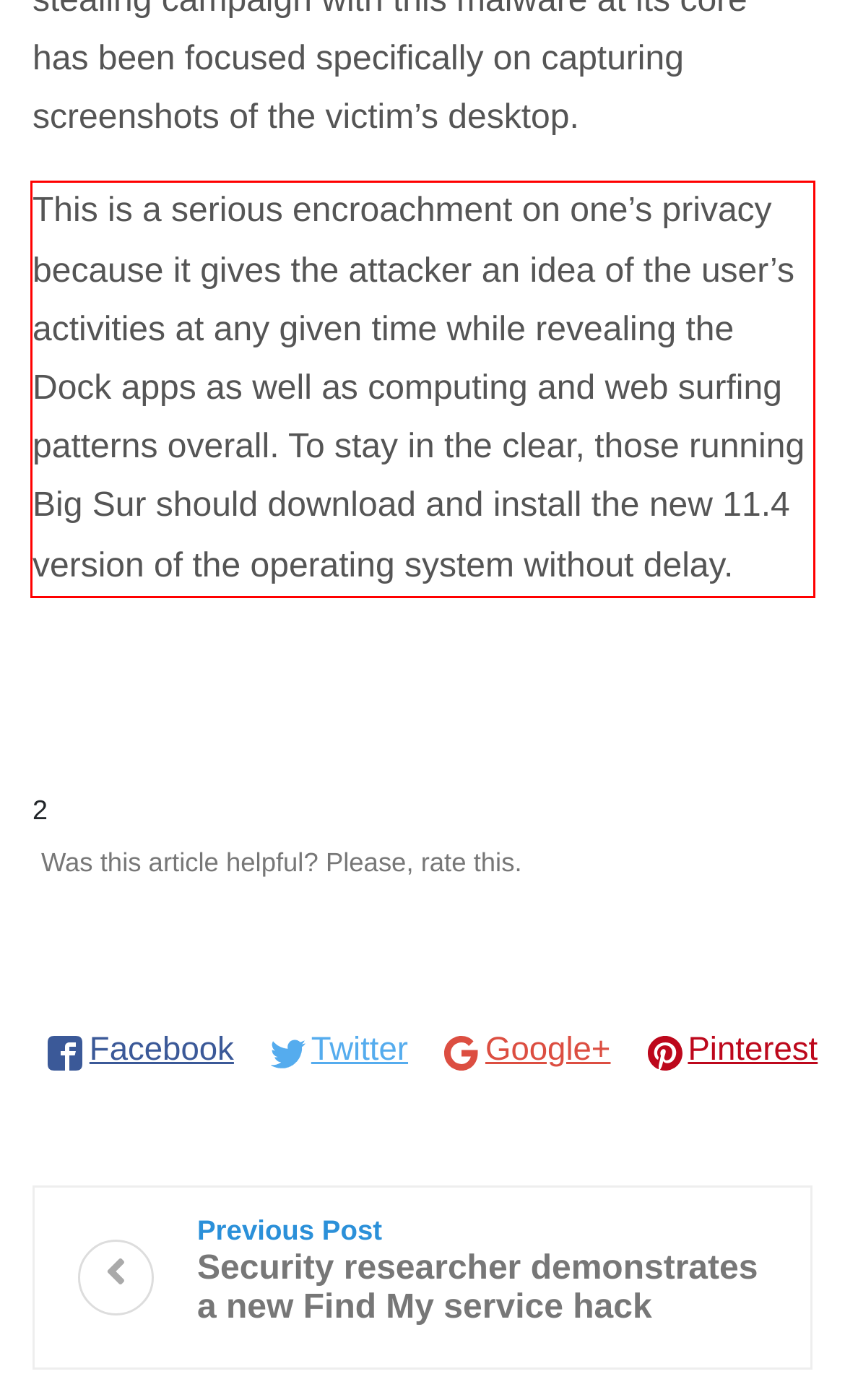Look at the webpage screenshot and recognize the text inside the red bounding box.

This is a serious encroachment on one’s privacy because it gives the attacker an idea of the user’s activities at any given time while revealing the Dock apps as well as computing and web surfing patterns overall. To stay in the clear, those running Big Sur should download and install the new 11.4 version of the operating system without delay.